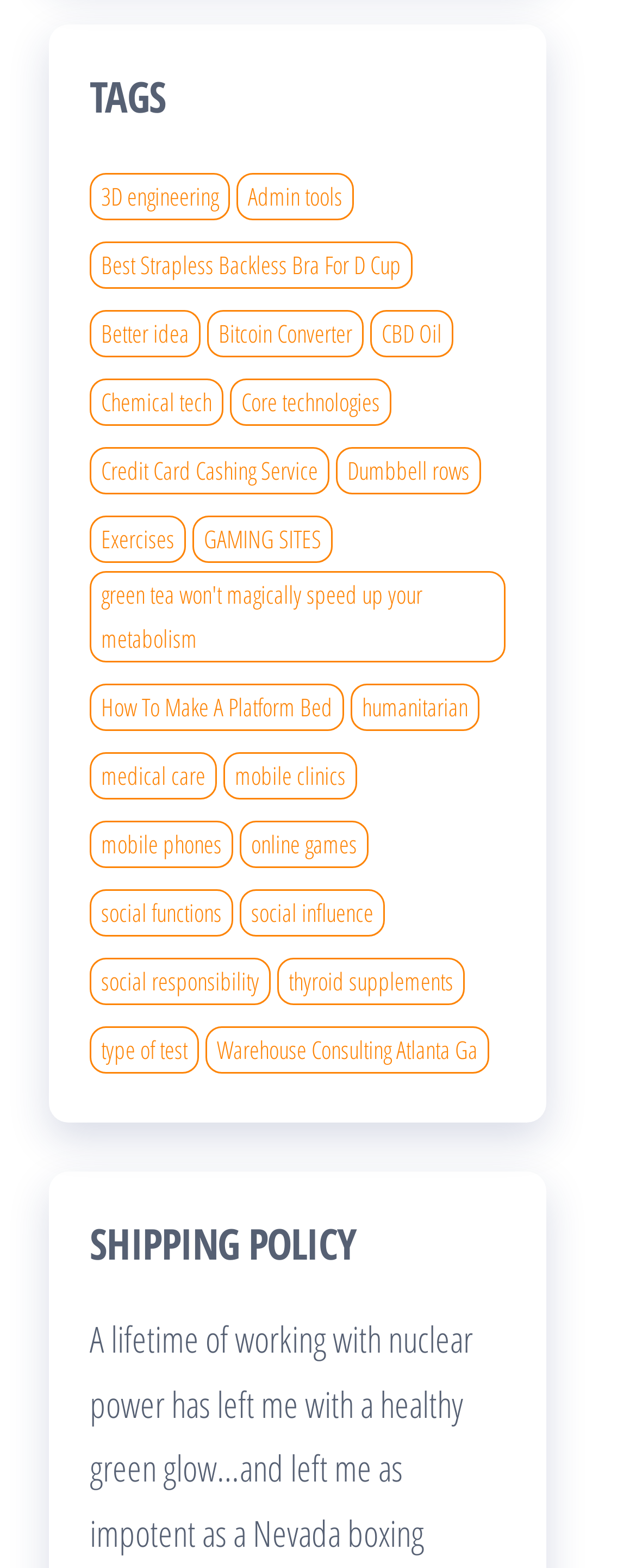Analyze the image and deliver a detailed answer to the question: What is the last category listed under TAGS?

I looked at the last link under the 'TAGS' heading and found that it is 'Warehouse Consulting Atlanta Ga'.